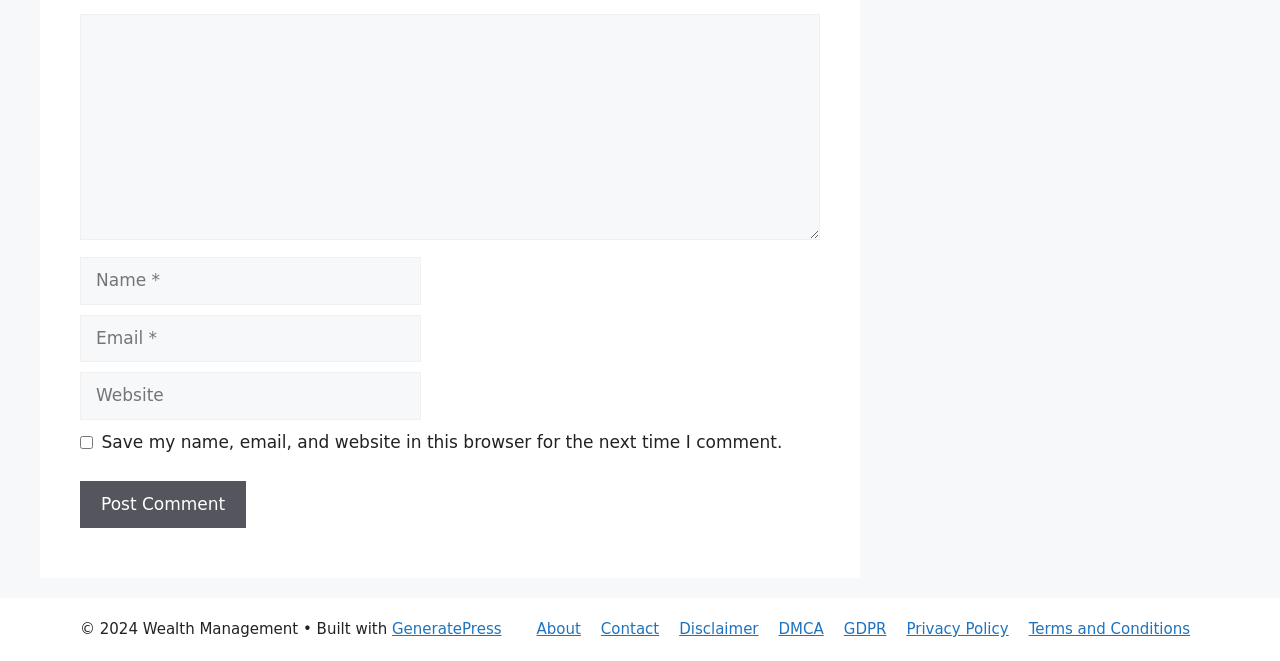Specify the bounding box coordinates of the element's region that should be clicked to achieve the following instruction: "Enter a comment". The bounding box coordinates consist of four float numbers between 0 and 1, in the format [left, top, right, bottom].

[0.062, 0.021, 0.641, 0.363]